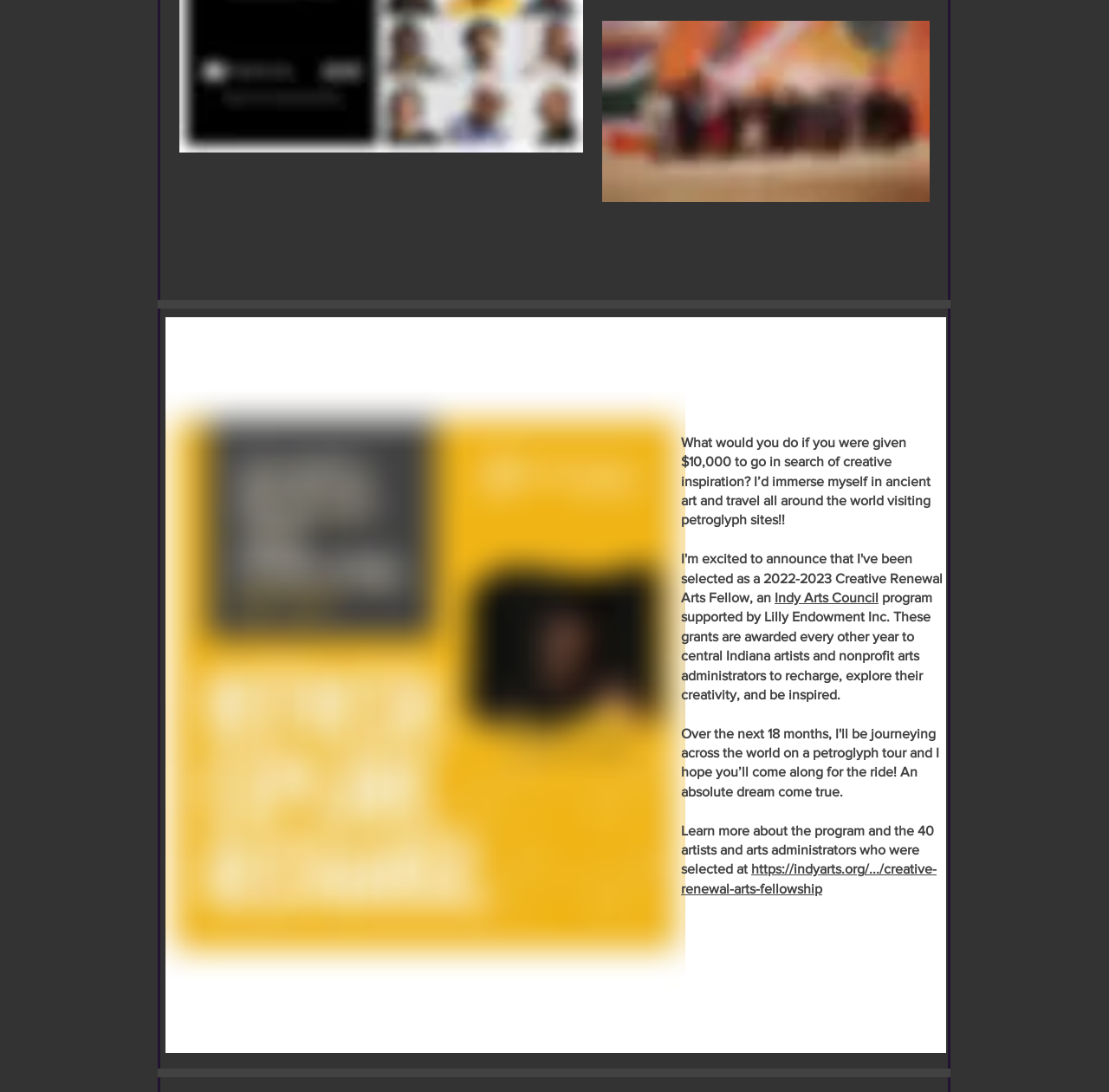What is the purpose of the grants?
Could you please answer the question thoroughly and with as much detail as possible?

The text explains that the grants are awarded to central Indiana artists and nonprofit arts administrators to recharge, explore their creativity, and be inspired, which suggests that the purpose of the grants is to help them recharge and explore their creativity.